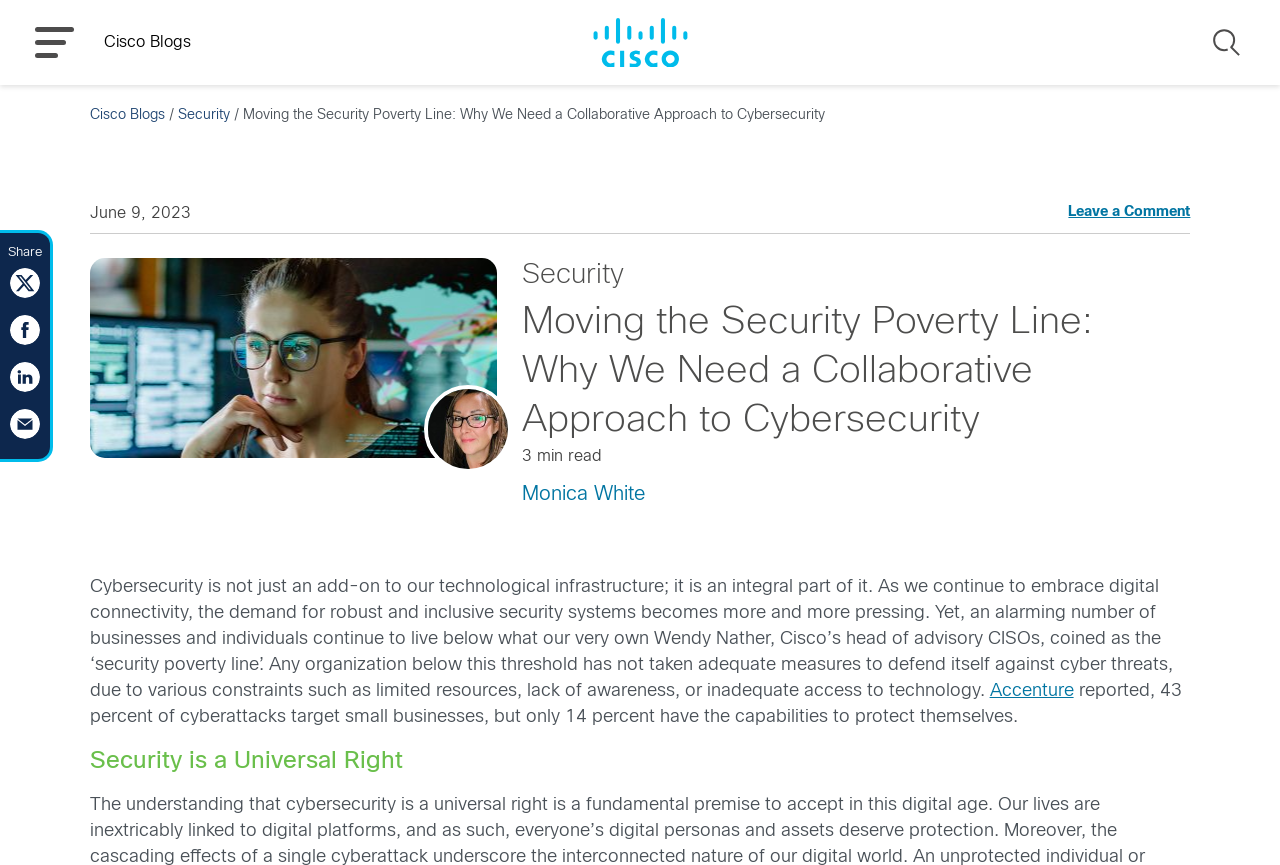What is the topic of the blog post?
Using the information from the image, answer the question thoroughly.

The topic of the blog post can be determined by reading the title 'Moving the Security Poverty Line: Why We Need a Collaborative Approach to Cybersecurity' and the content of the post, which discusses the importance of cybersecurity and the need for a collective approach to security.